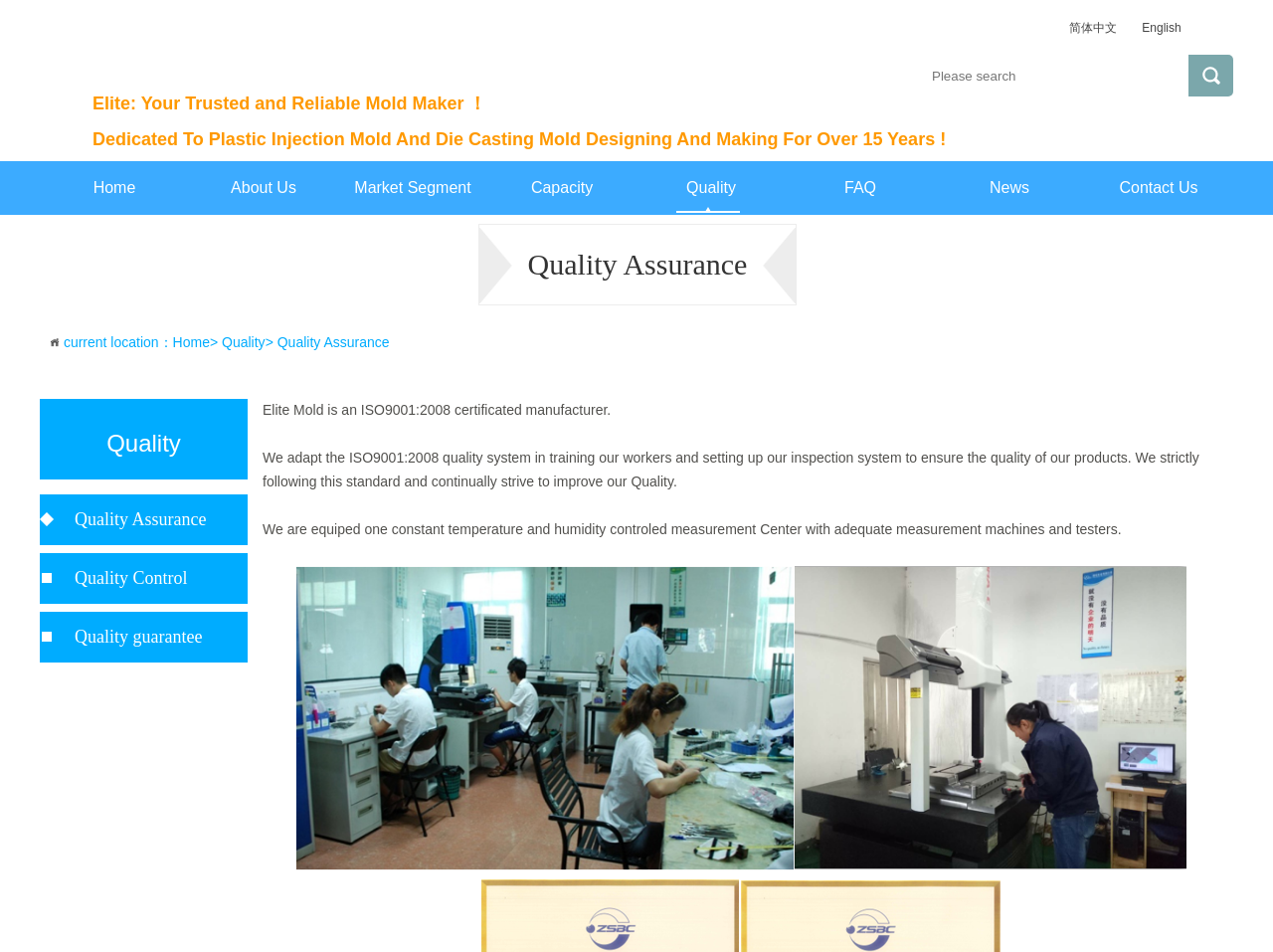From the details in the image, provide a thorough response to the question: What type of molds does Elite Mold design and make?

The type of molds designed and made by Elite Mold can be found in the static text 'Dedicated To Plastic Injection Mold And Die Casting Mold Designing And Making For Over 15 Years!' at the top of the webpage.